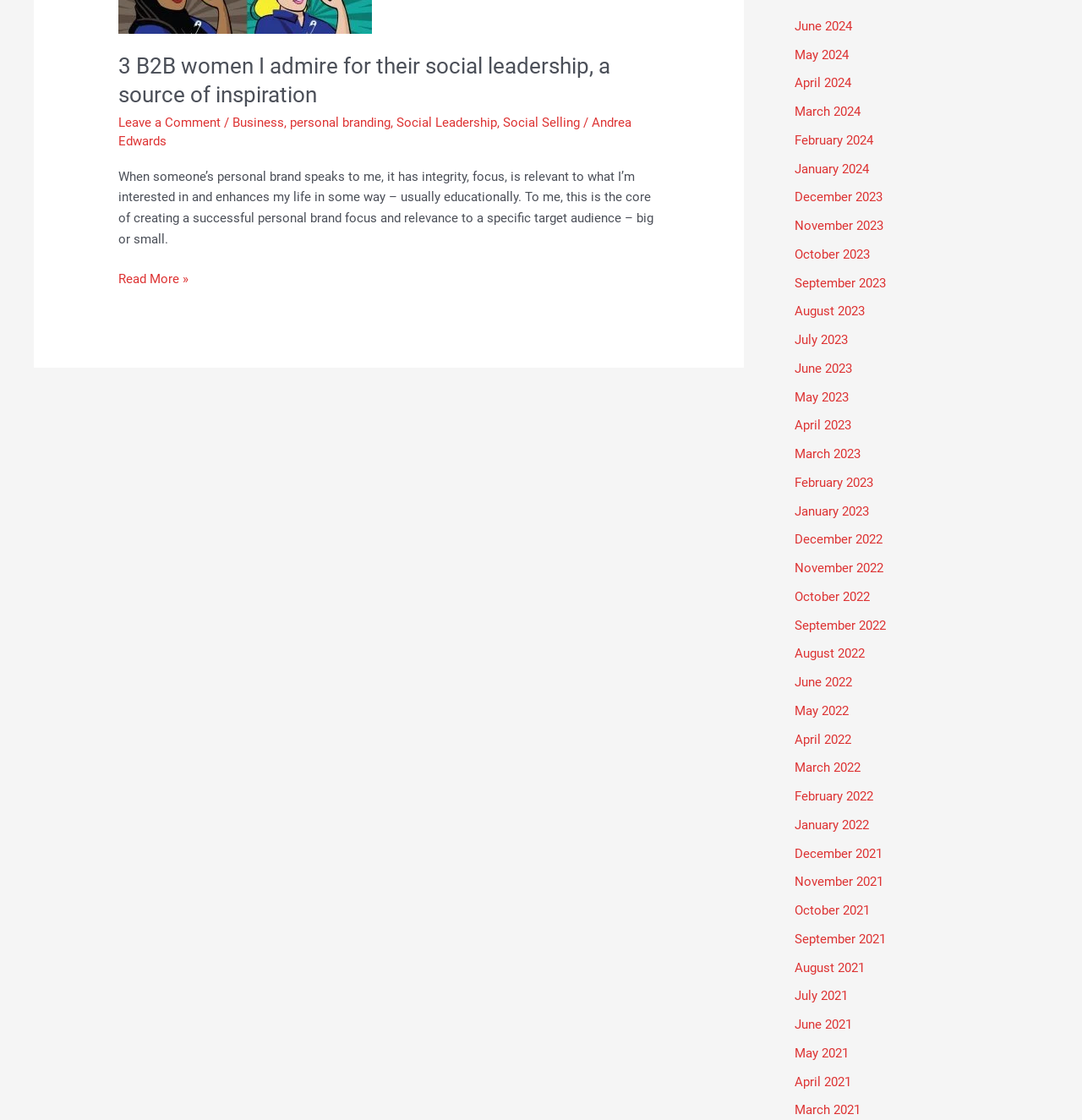Bounding box coordinates are to be given in the format (top-left x, top-left y, bottom-right x, bottom-right y). All values must be floating point numbers between 0 and 1. Provide the bounding box coordinate for the UI element described as: Leave a Comment

[0.109, 0.103, 0.204, 0.116]